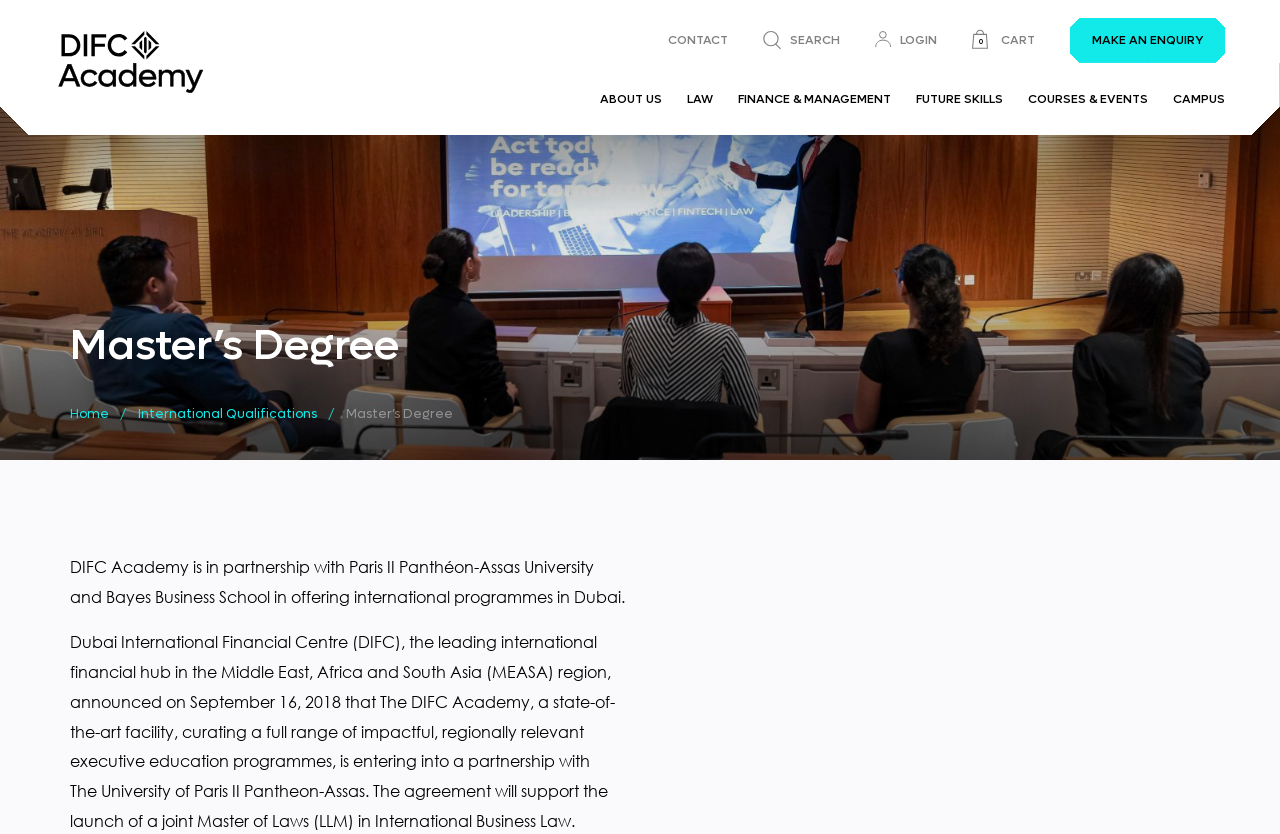What is the name of the university partnering with DIFC Academy?
Can you give a detailed and elaborate answer to the question?

I read the text on the webpage and found that DIFC Academy is in partnership with Paris II Panthéon-Assas University and Bayes Business School in offering international programmes in Dubai.